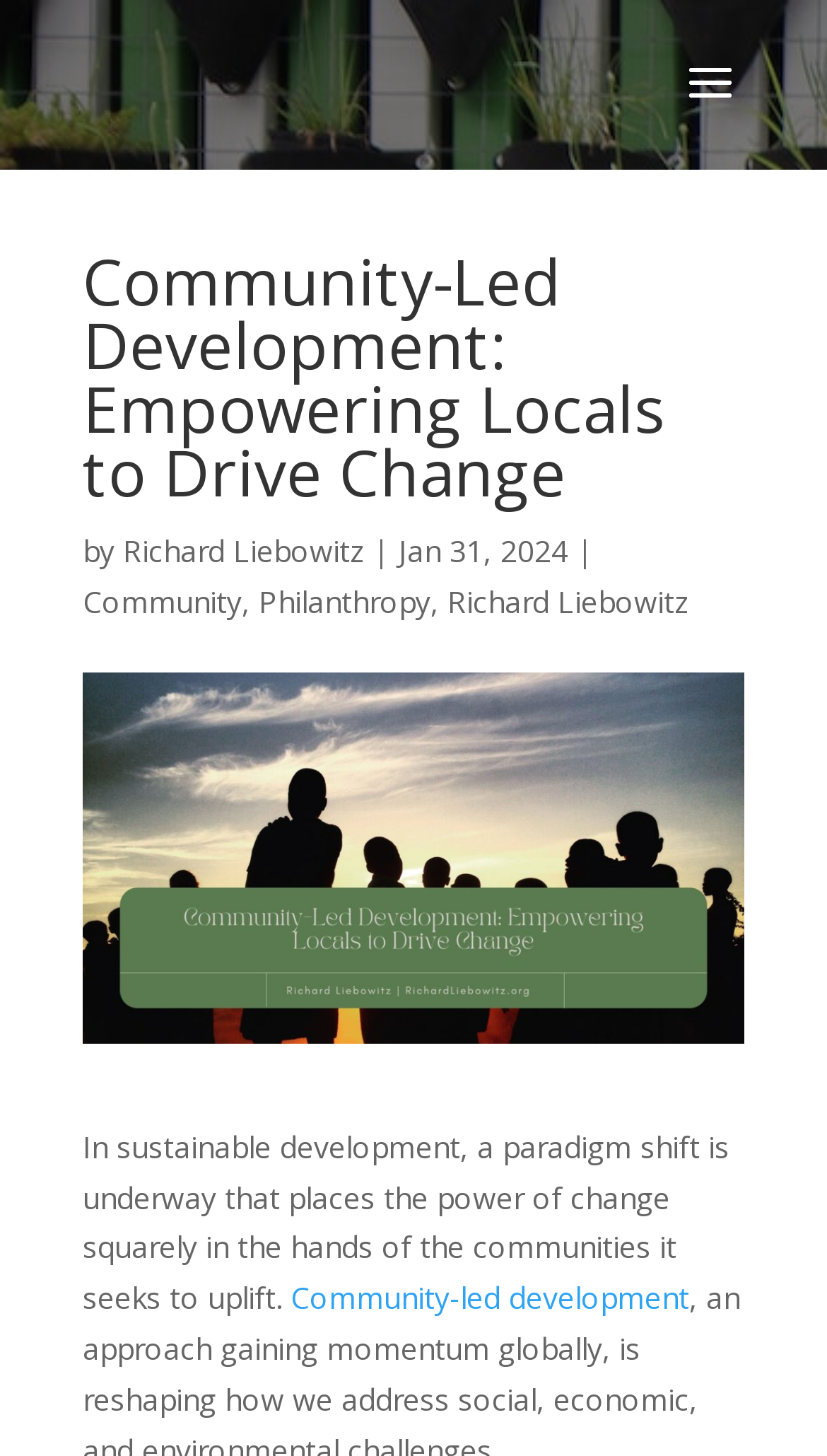Given the element description ASTM A403 WP304H material, specify the bounding box coordinates of the corresponding UI element in the format (top-left x, top-left y, bottom-right x, bottom-right y). All values must be between 0 and 1.

None